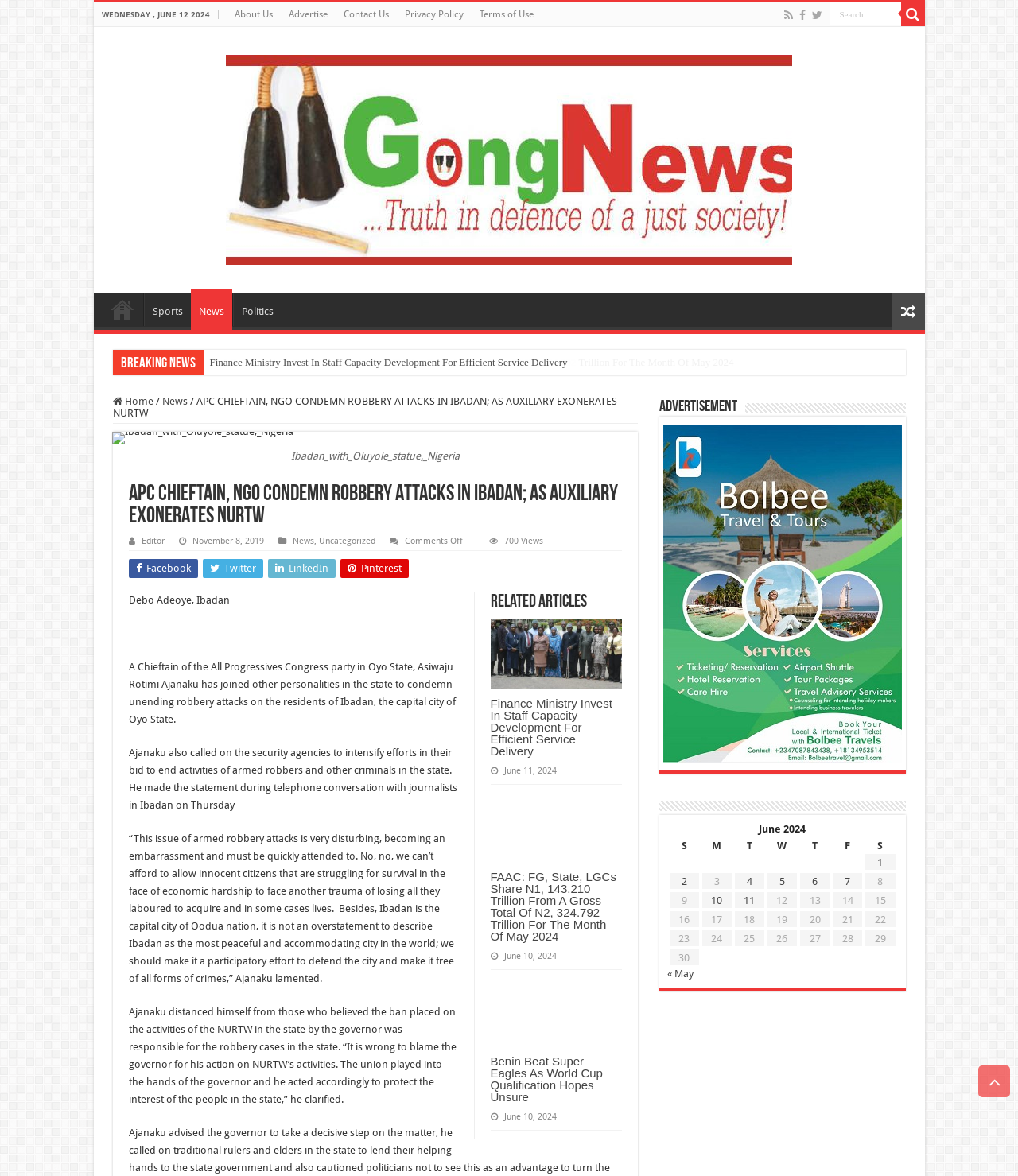Determine the bounding box for the UI element as described: "Hydraulics & Hydraulic Machines". The coordinates should be represented as four float numbers between 0 and 1, formatted as [left, top, right, bottom].

None